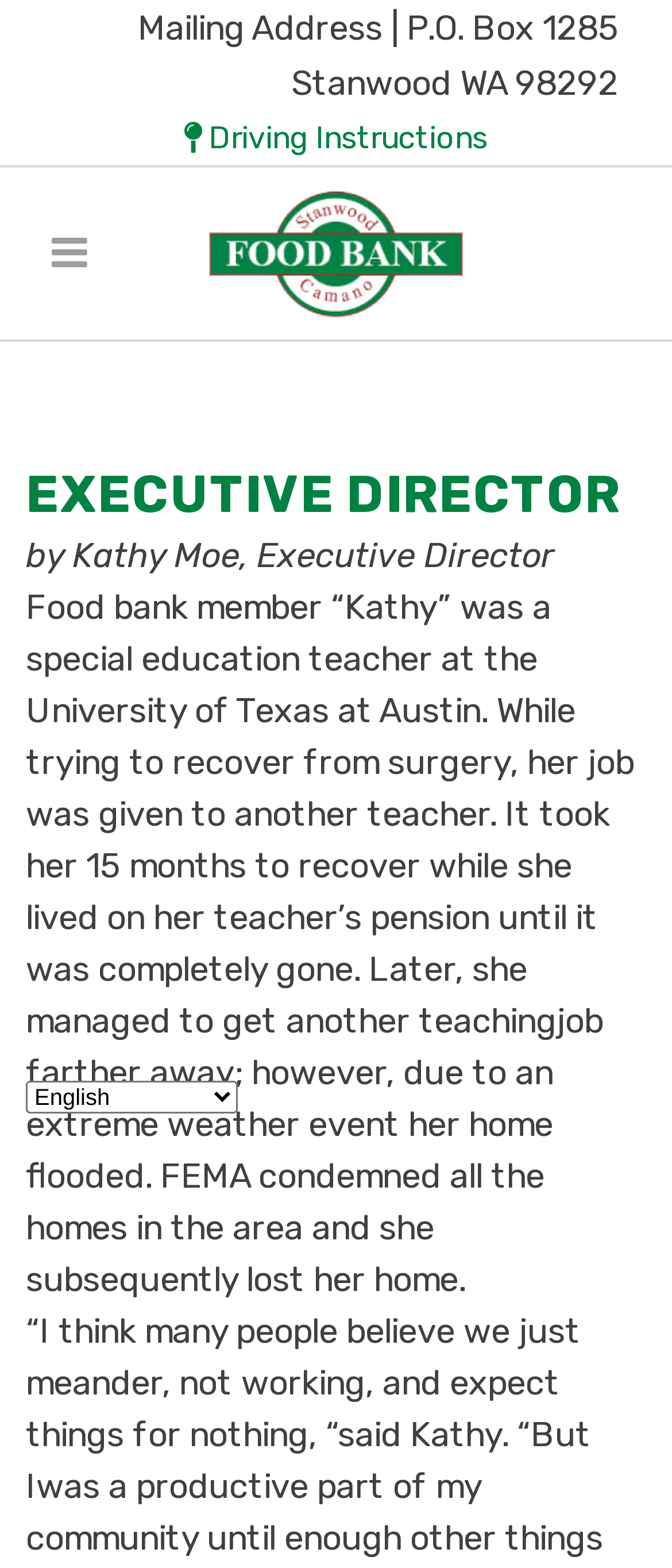What is the purpose of the search box?
Could you answer the question with a detailed and thorough explanation?

The search box is located at the top of the page and is likely used to search for specific content or information within the website.